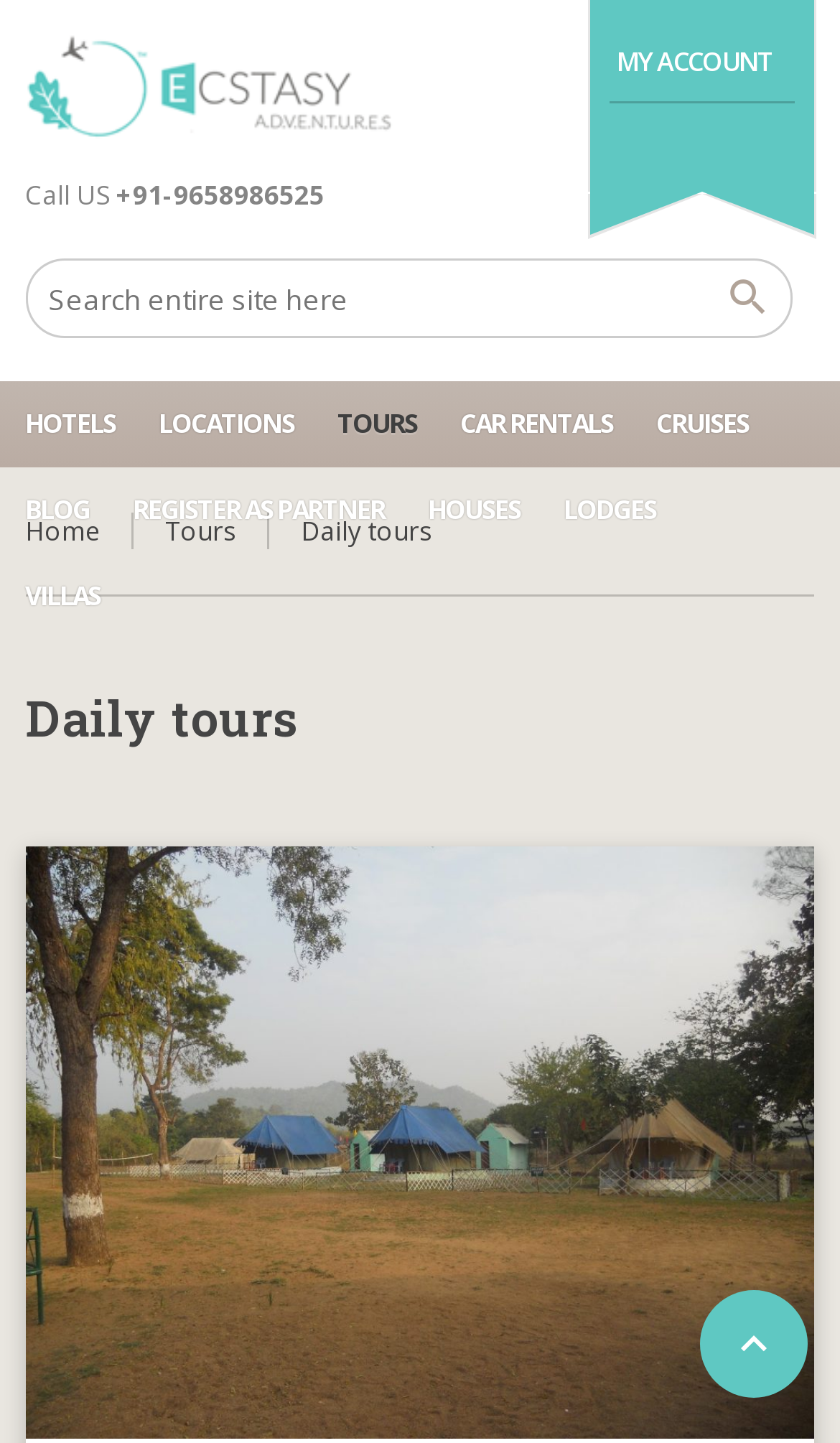Kindly respond to the following question with a single word or a brief phrase: 
What is the name of the tour operator?

Ecstasy Adventures